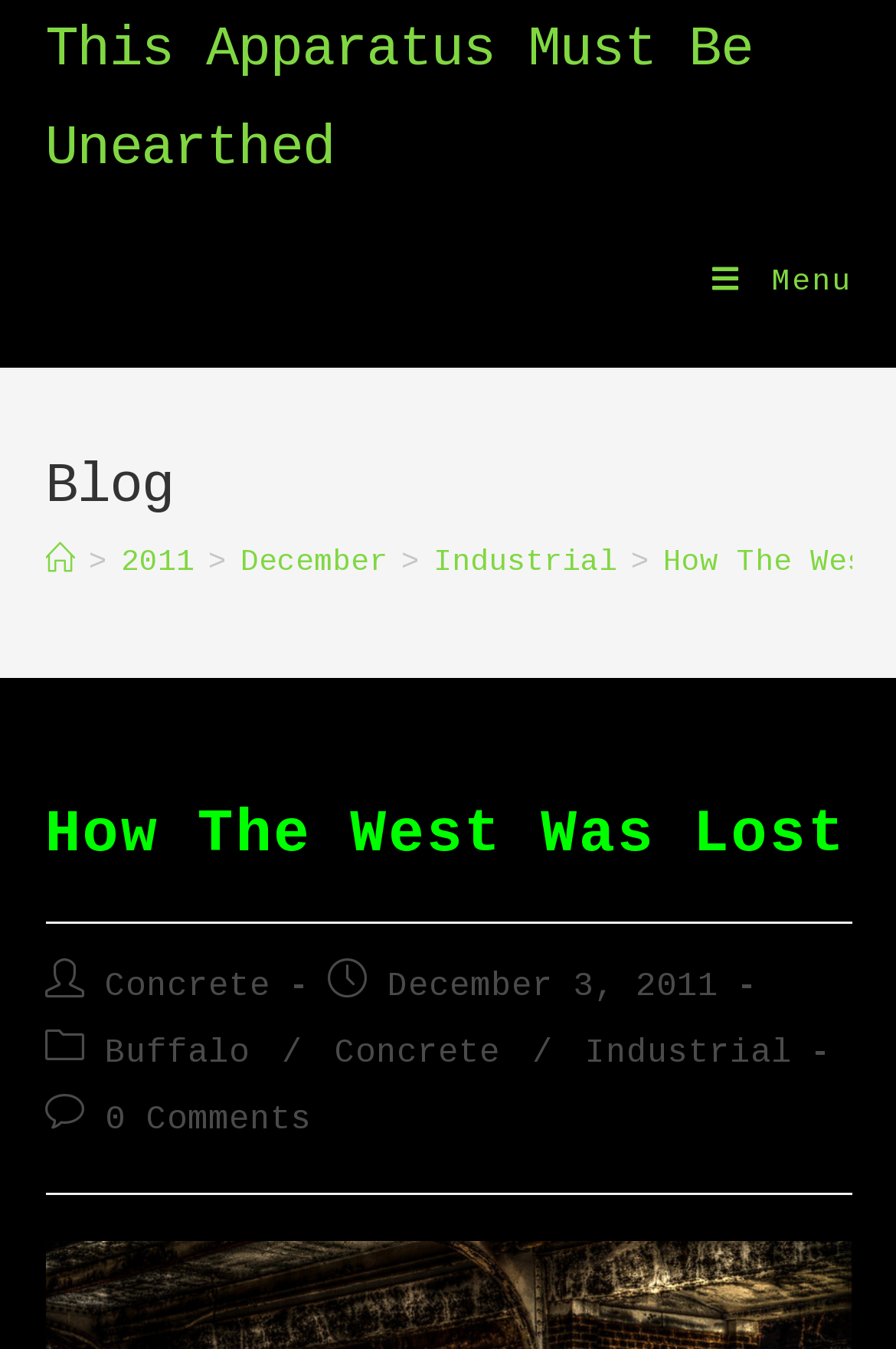Specify the bounding box coordinates of the region I need to click to perform the following instruction: "Click on the 'Concrete' link". The coordinates must be four float numbers in the range of 0 to 1, i.e., [left, top, right, bottom].

[0.117, 0.718, 0.301, 0.745]